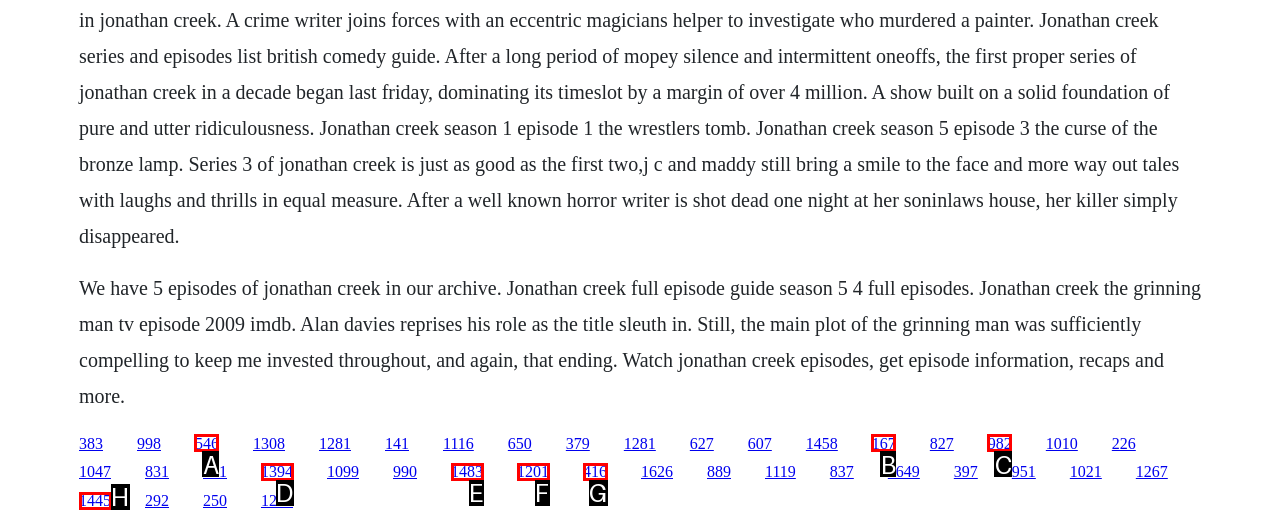Tell me which UI element to click to fulfill the given task: Watch Jonathan Creek episodes. Respond with the letter of the correct option directly.

A